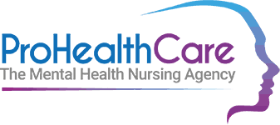What is integrated into the logo design?
Please answer the question with as much detail as possible using the screenshot.

The abstract silhouette of a profile is elegantly integrated into the design of the logo, which highlights the agency's commitment to mental health services and the compassionate nature of nursing.